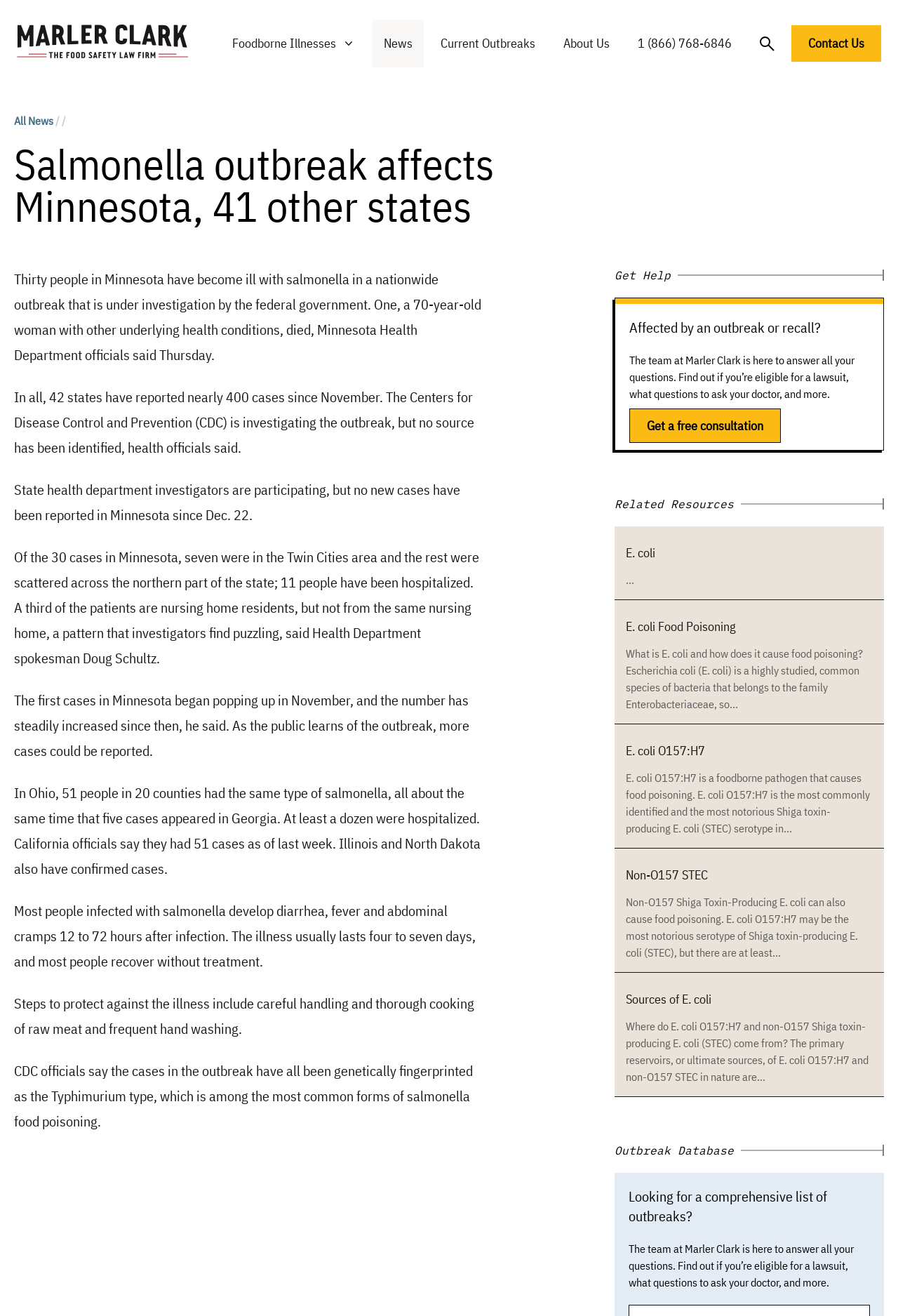Find and generate the main title of the webpage.

Salmonella outbreak affects Minnesota, 41 other states